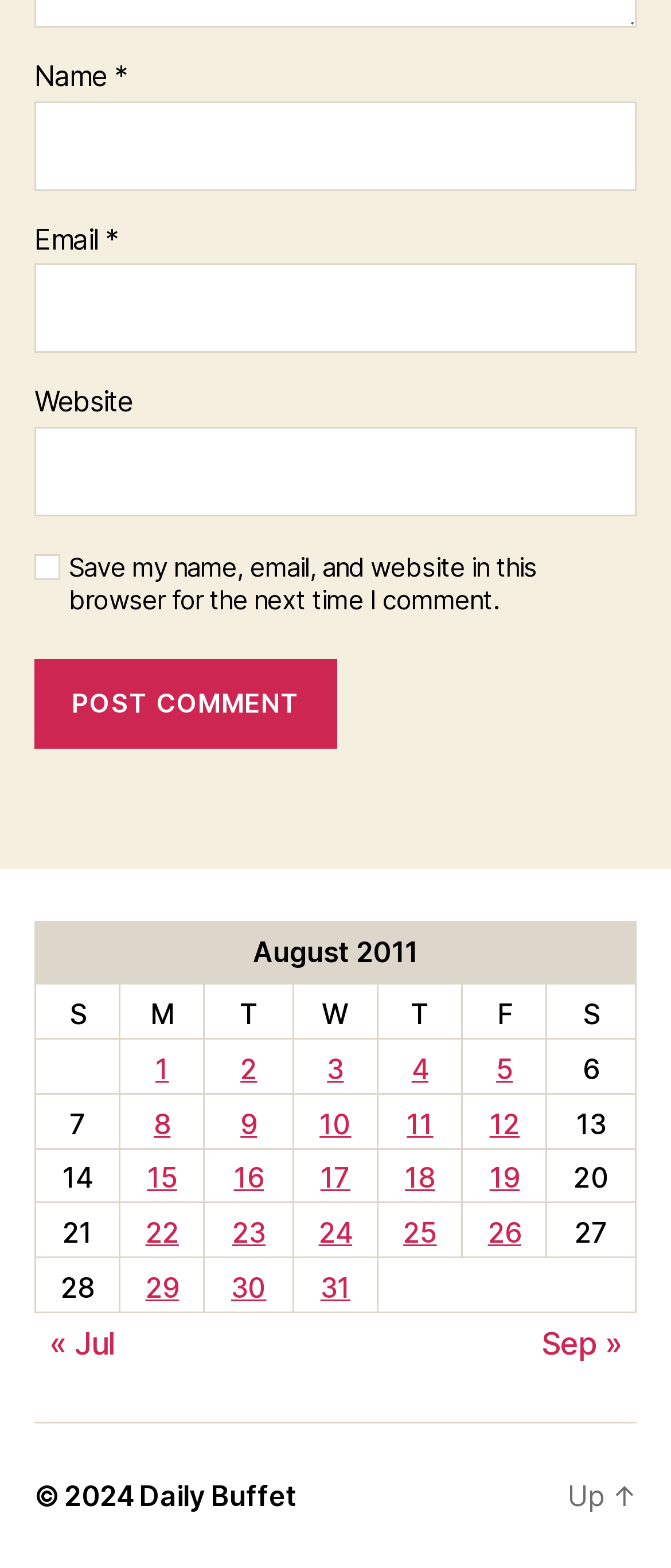Locate the bounding box coordinates of the clickable element to fulfill the following instruction: "Click the 'Post Comment' button". Provide the coordinates as four float numbers between 0 and 1 in the format [left, top, right, bottom].

[0.051, 0.421, 0.503, 0.478]